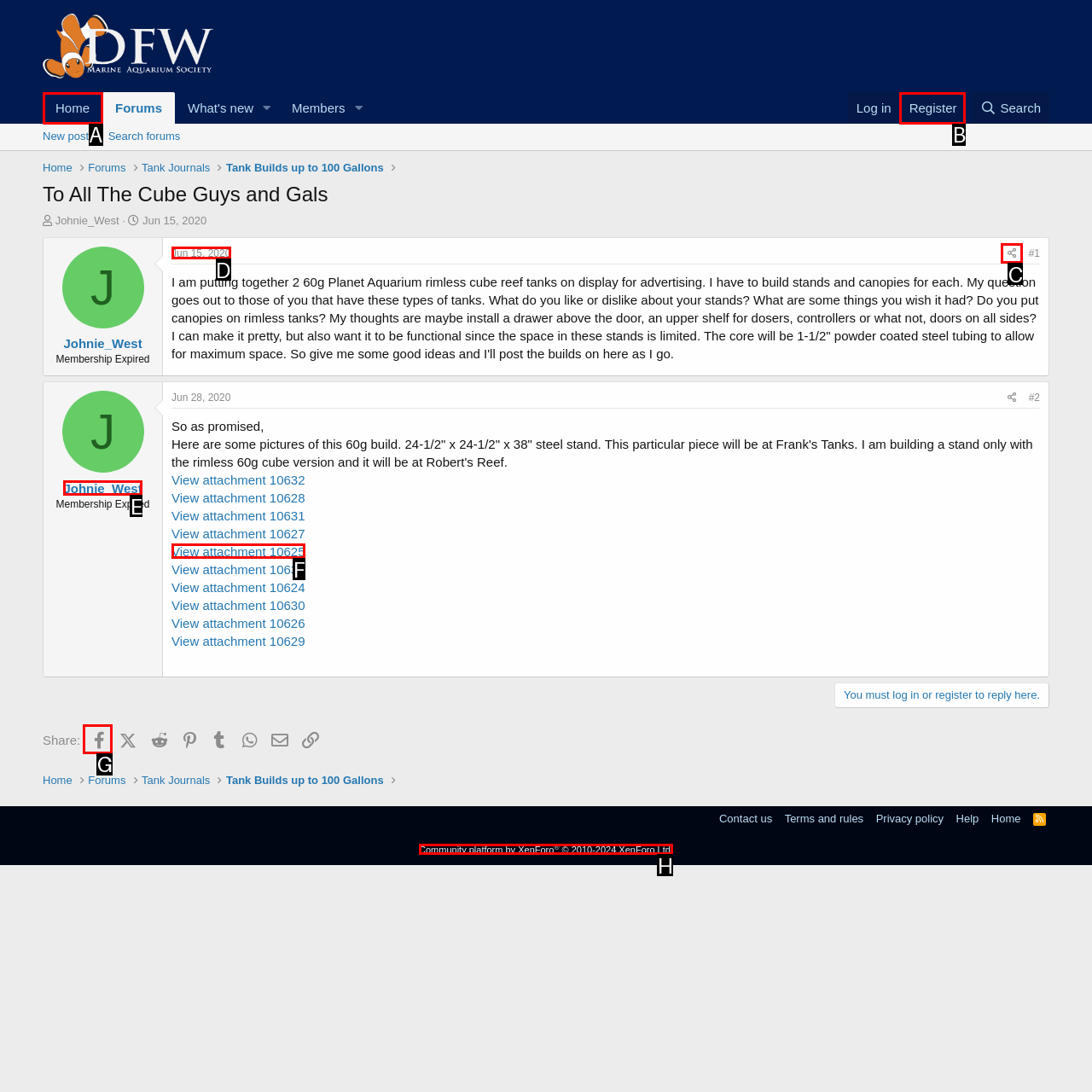What is the letter of the UI element you should click to Click on the 'Home' link? Provide the letter directly.

None